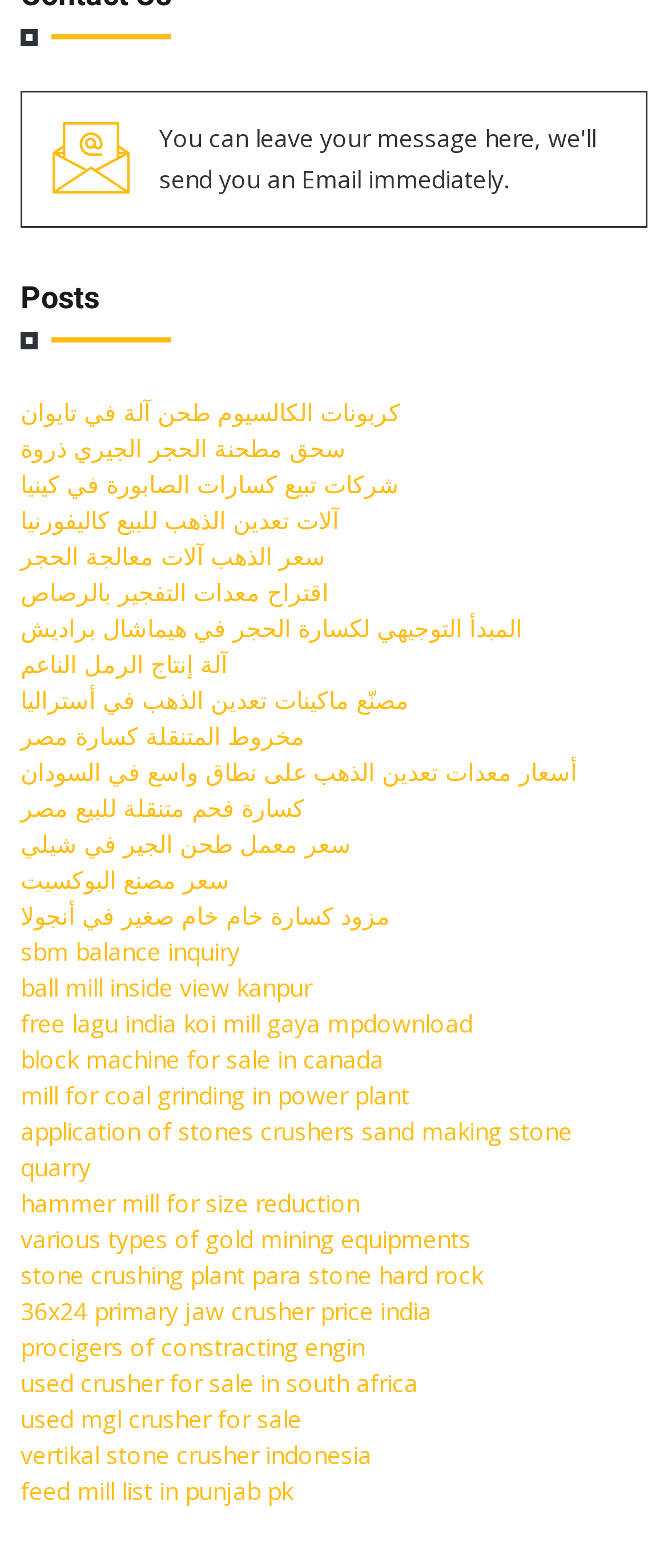How many links are there on this webpage?
Look at the screenshot and give a one-word or phrase answer.

48